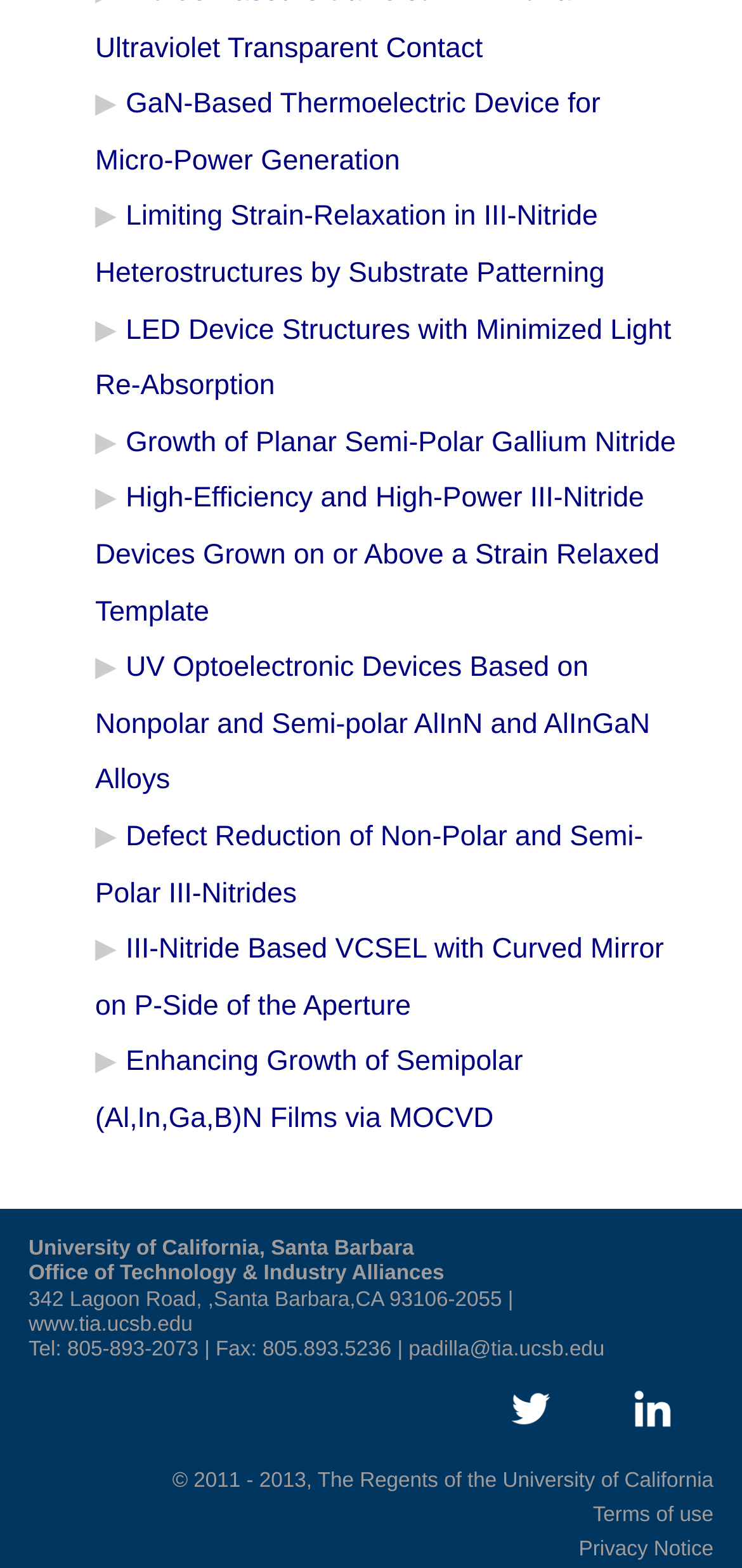How many social media links are on the webpage?
Please answer the question with as much detail as possible using the screenshot.

I found two link elements with images, one with the text 'Twitter' and the other with the text 'LinkedIn', which indicate social media links.